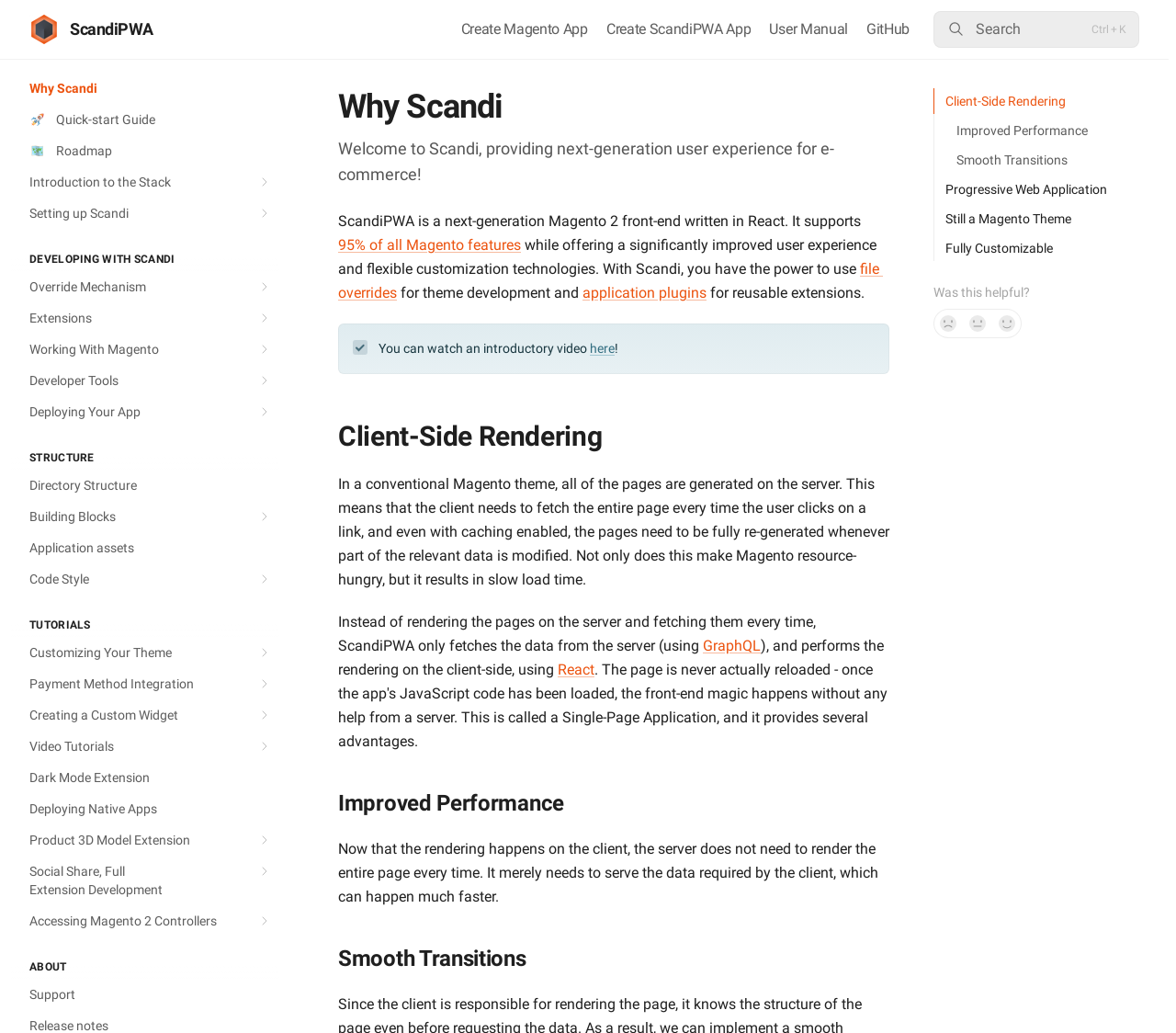Pinpoint the bounding box coordinates of the clickable element needed to complete the instruction: "Explore the 'Quick-start Guide'". The coordinates should be provided as four float numbers between 0 and 1: [left, top, right, bottom].

[0.009, 0.101, 0.238, 0.13]